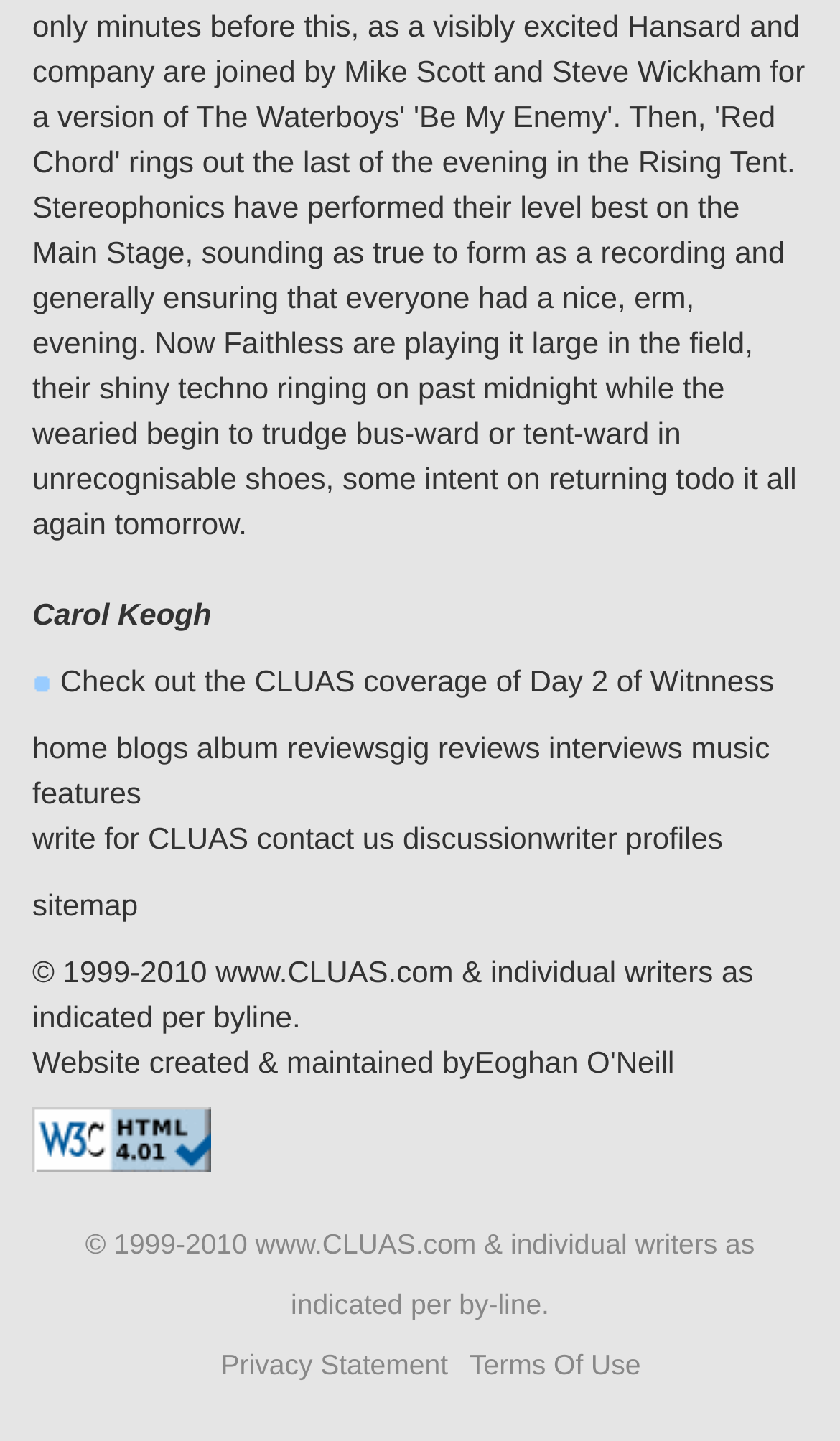Examine the screenshot and answer the question in as much detail as possible: What is the name of the author mentioned?

The author's name is mentioned in the StaticText element with the text 'Carol Keogh' at coordinates [0.038, 0.414, 0.252, 0.438].